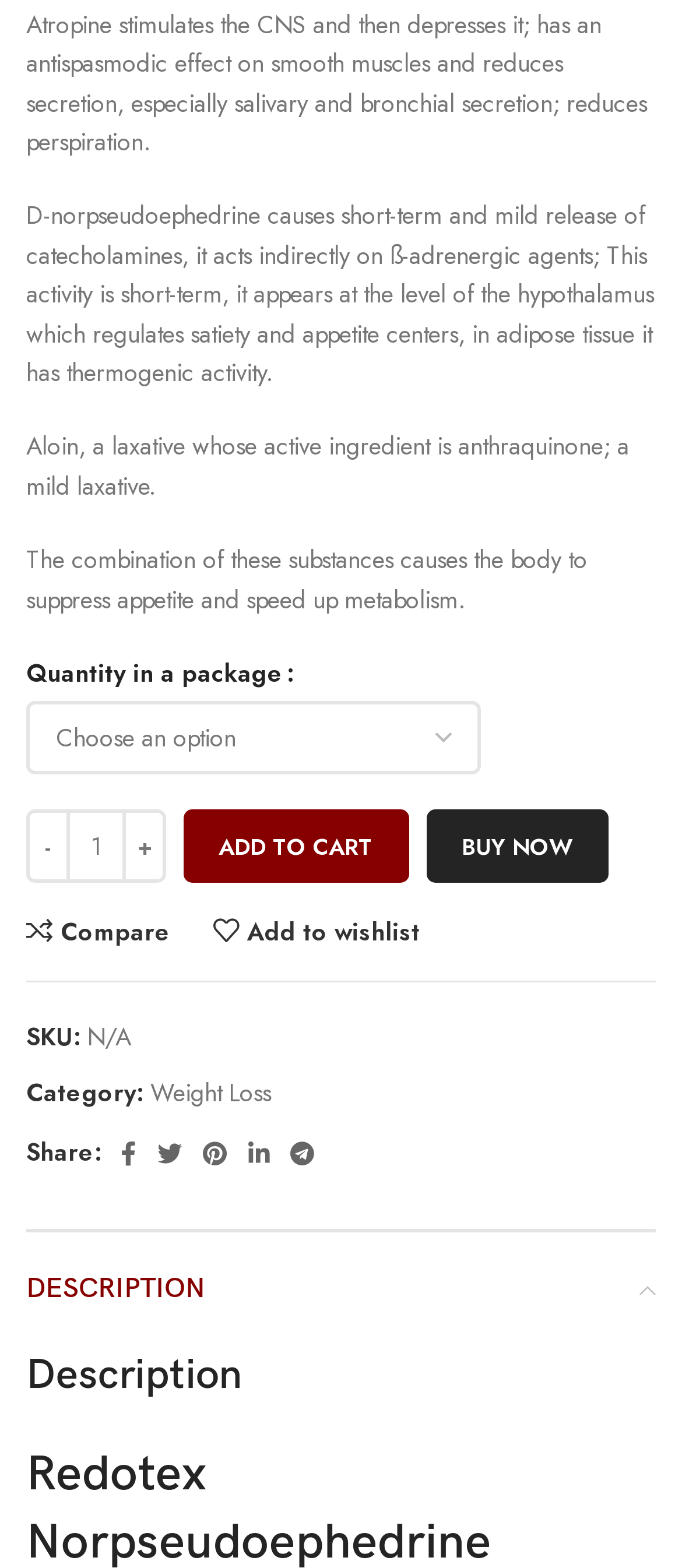What is the function of Atropine?
Refer to the image and answer the question using a single word or phrase.

Stimulates CNS and reduces secretion